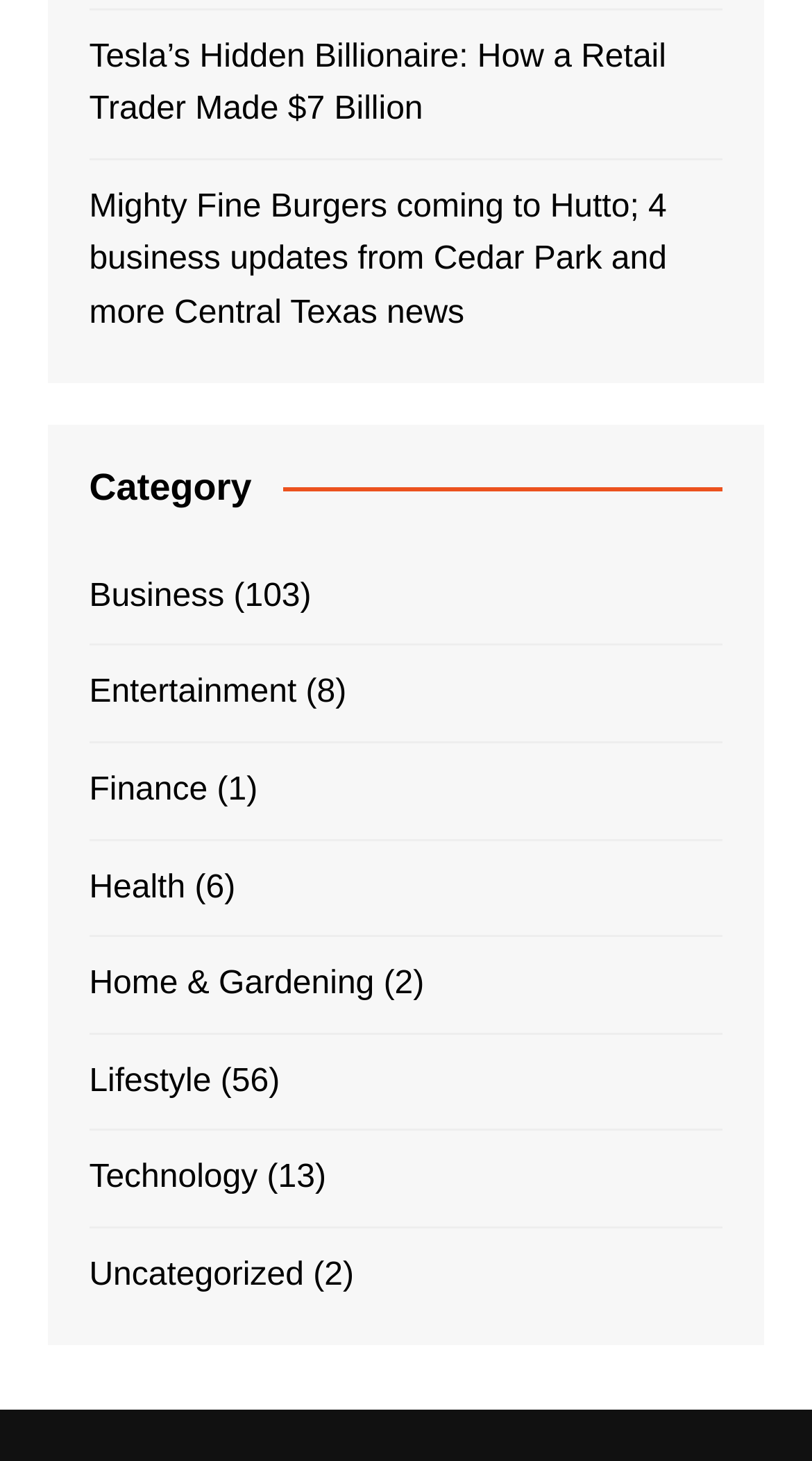Provide the bounding box coordinates of the HTML element this sentence describes: "Business".

[0.11, 0.39, 0.276, 0.427]